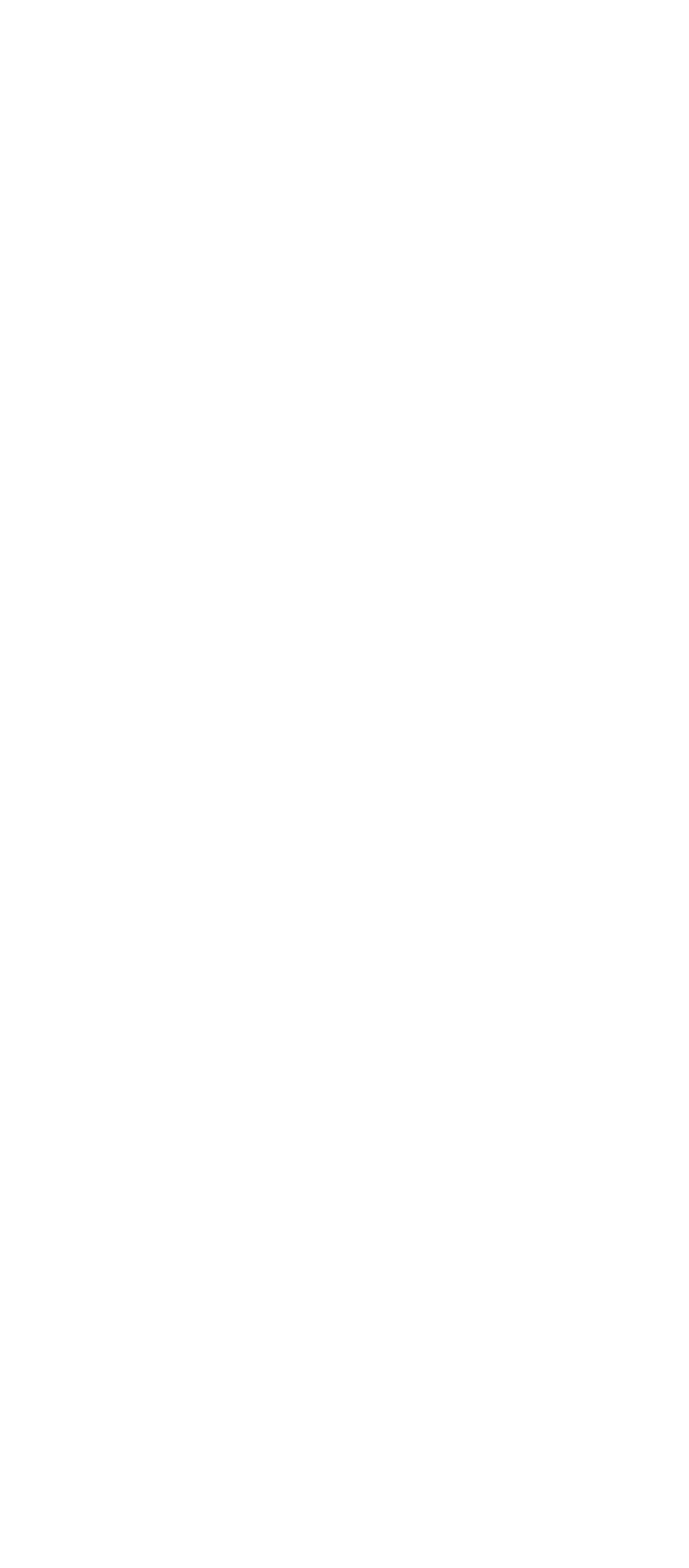Find the bounding box coordinates for the HTML element described in this sentence: "August 2021". Provide the coordinates as four float numbers between 0 and 1, in the format [left, top, right, bottom].

None